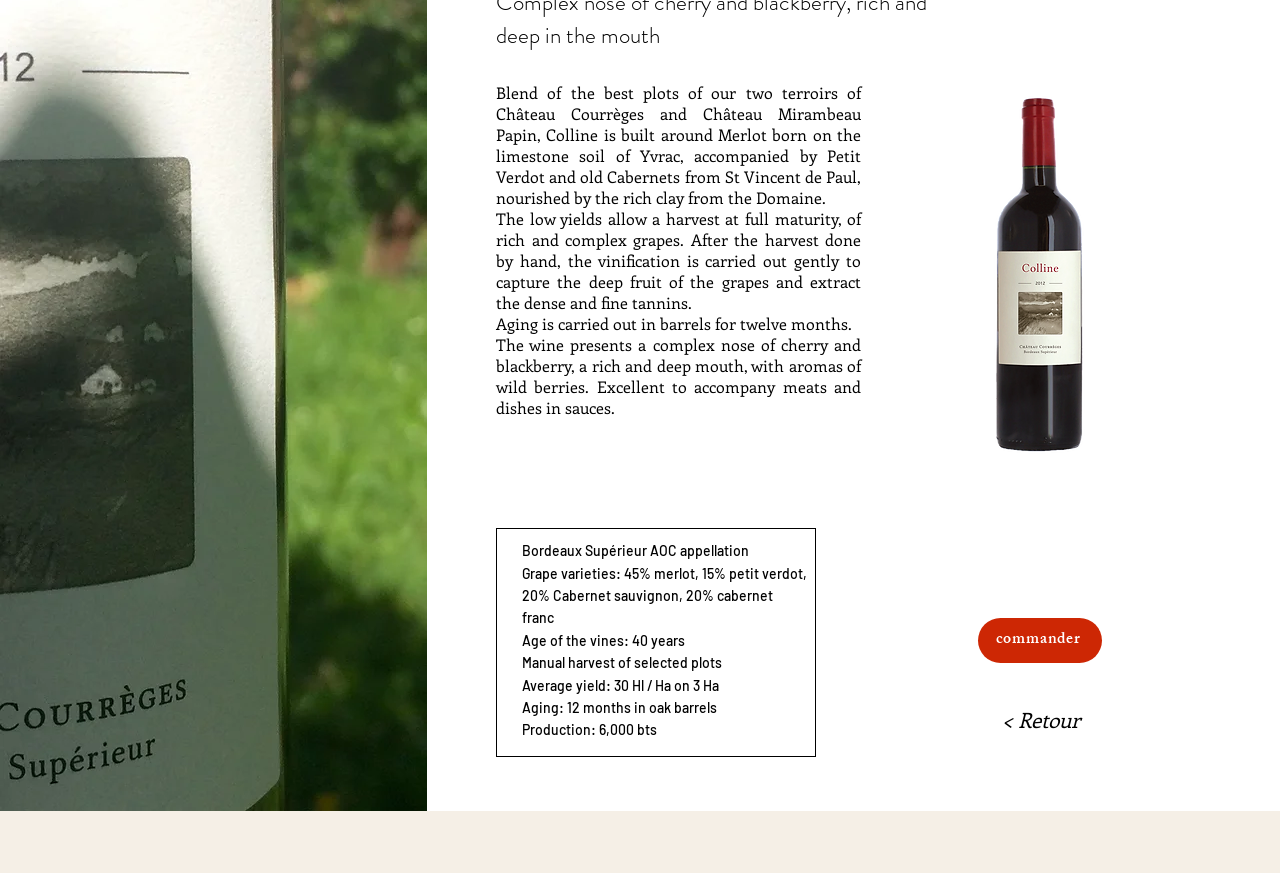Using the format (top-left x, top-left y, bottom-right x, bottom-right y), provide the bounding box coordinates for the described UI element. All values should be floating point numbers between 0 and 1: < Retour

[0.781, 0.808, 0.844, 0.841]